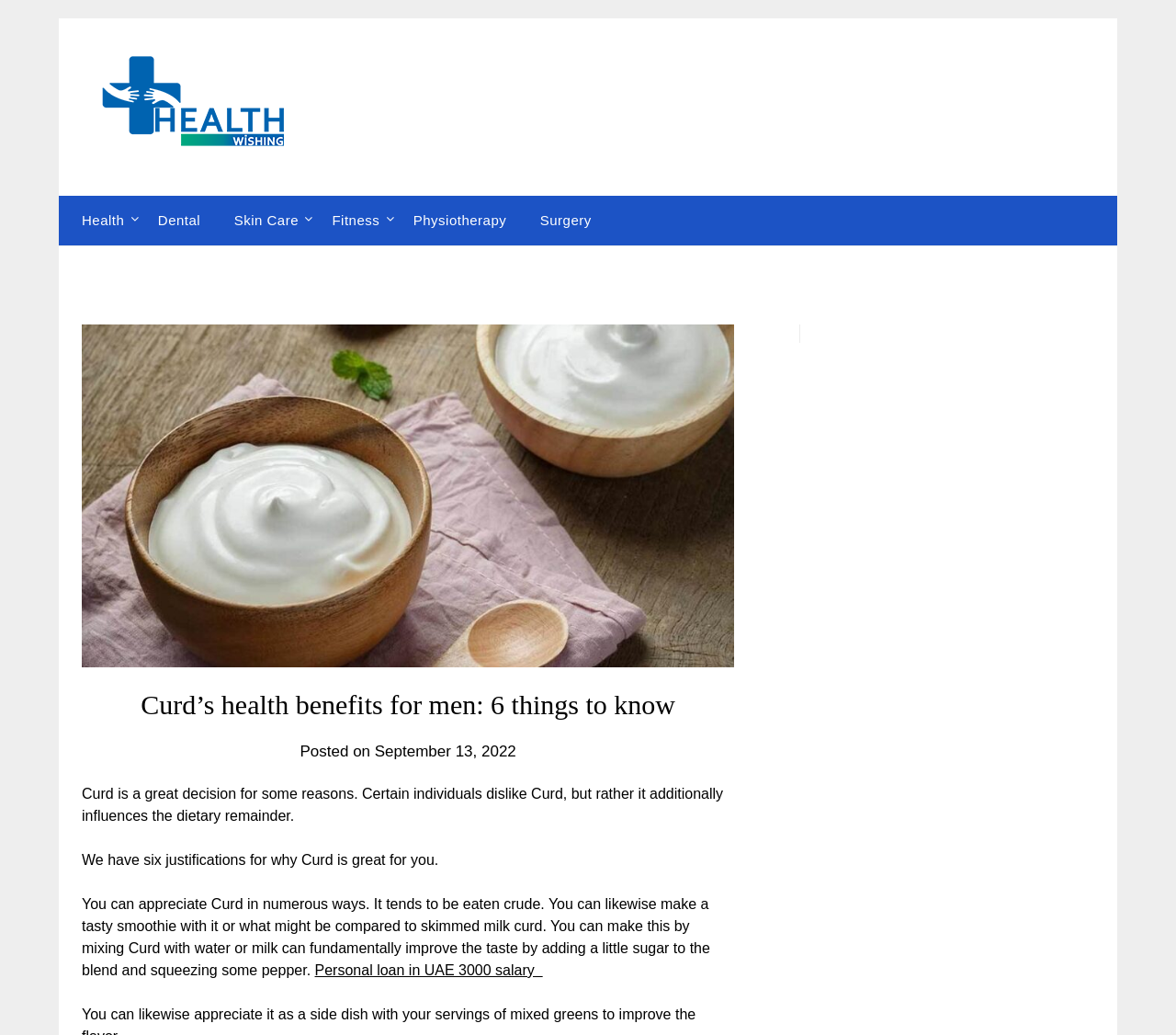Identify the bounding box coordinates of the element to click to follow this instruction: 'Click the 'Fitness' link'. Ensure the coordinates are four float values between 0 and 1, provided as [left, top, right, bottom].

[0.27, 0.189, 0.335, 0.237]